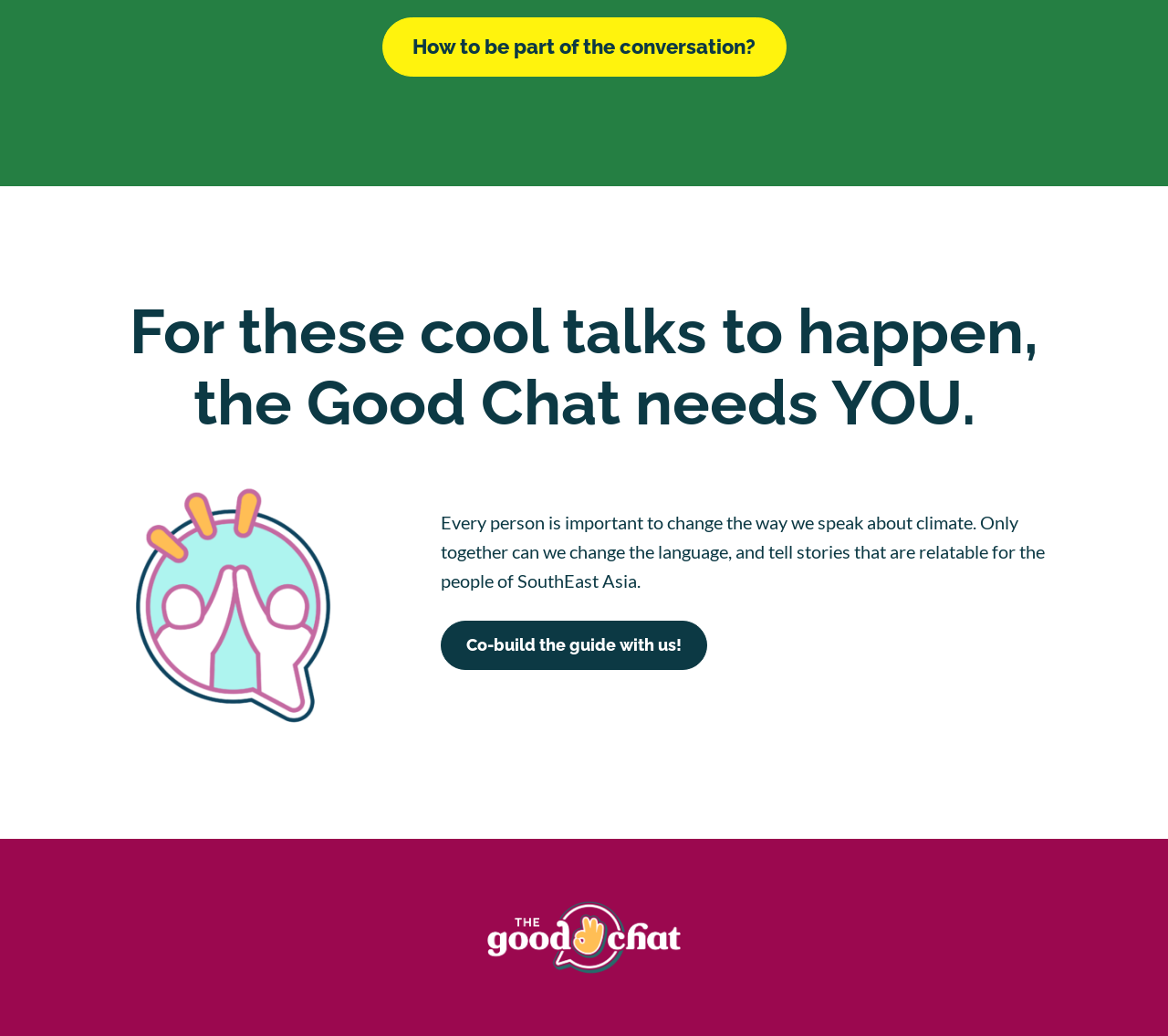Locate the UI element described by Co-build the guide with us! in the provided webpage screenshot. Return the bounding box coordinates in the format (top-left x, top-left y, bottom-right x, bottom-right y), ensuring all values are between 0 and 1.

[0.377, 0.599, 0.605, 0.647]